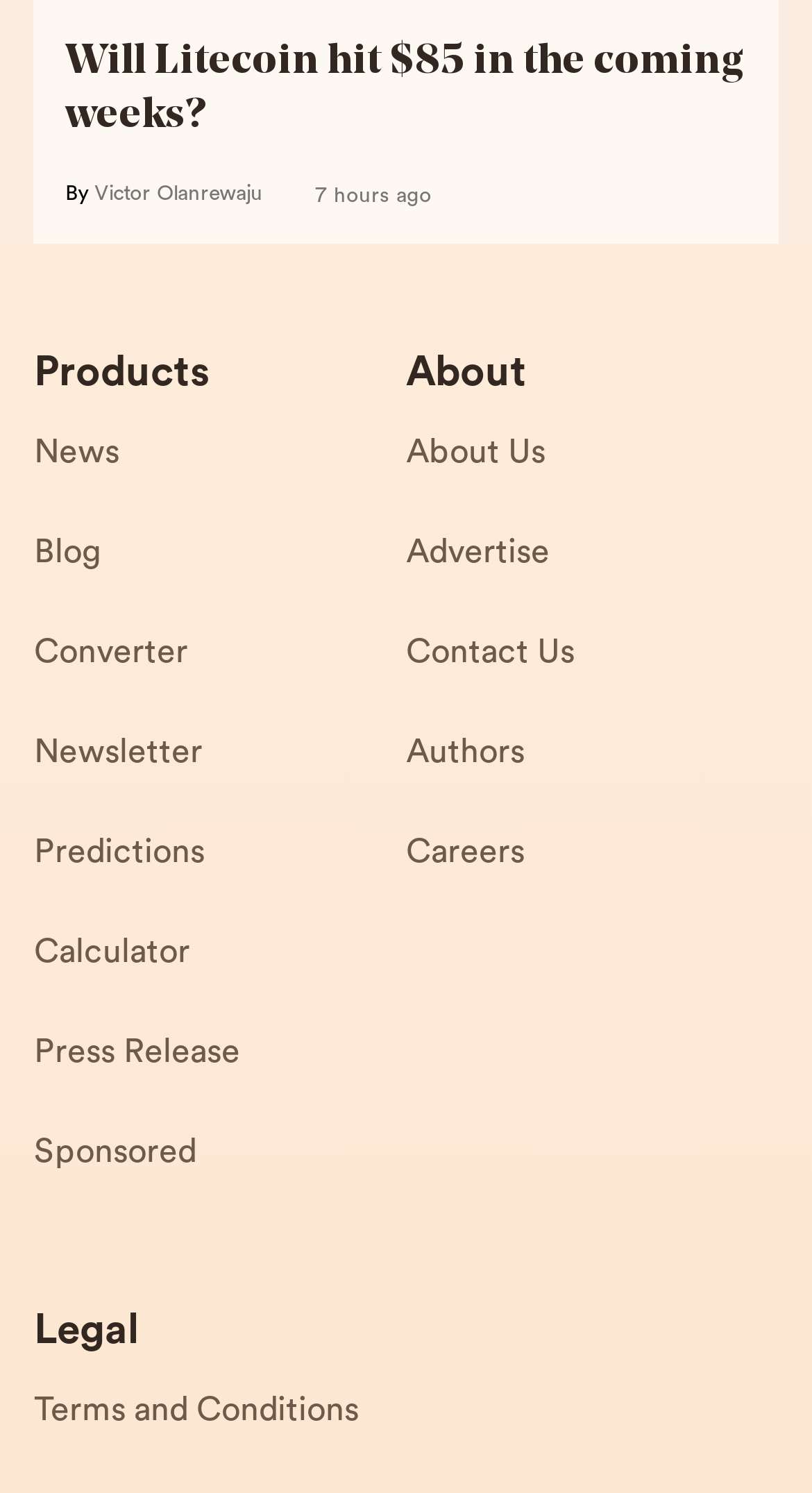What is the topic of the latest article?
Kindly answer the question with as much detail as you can.

The latest article is about Litecoin, as indicated by the heading 'Will Litecoin hit $85 in the coming weeks?' at the top of the webpage.